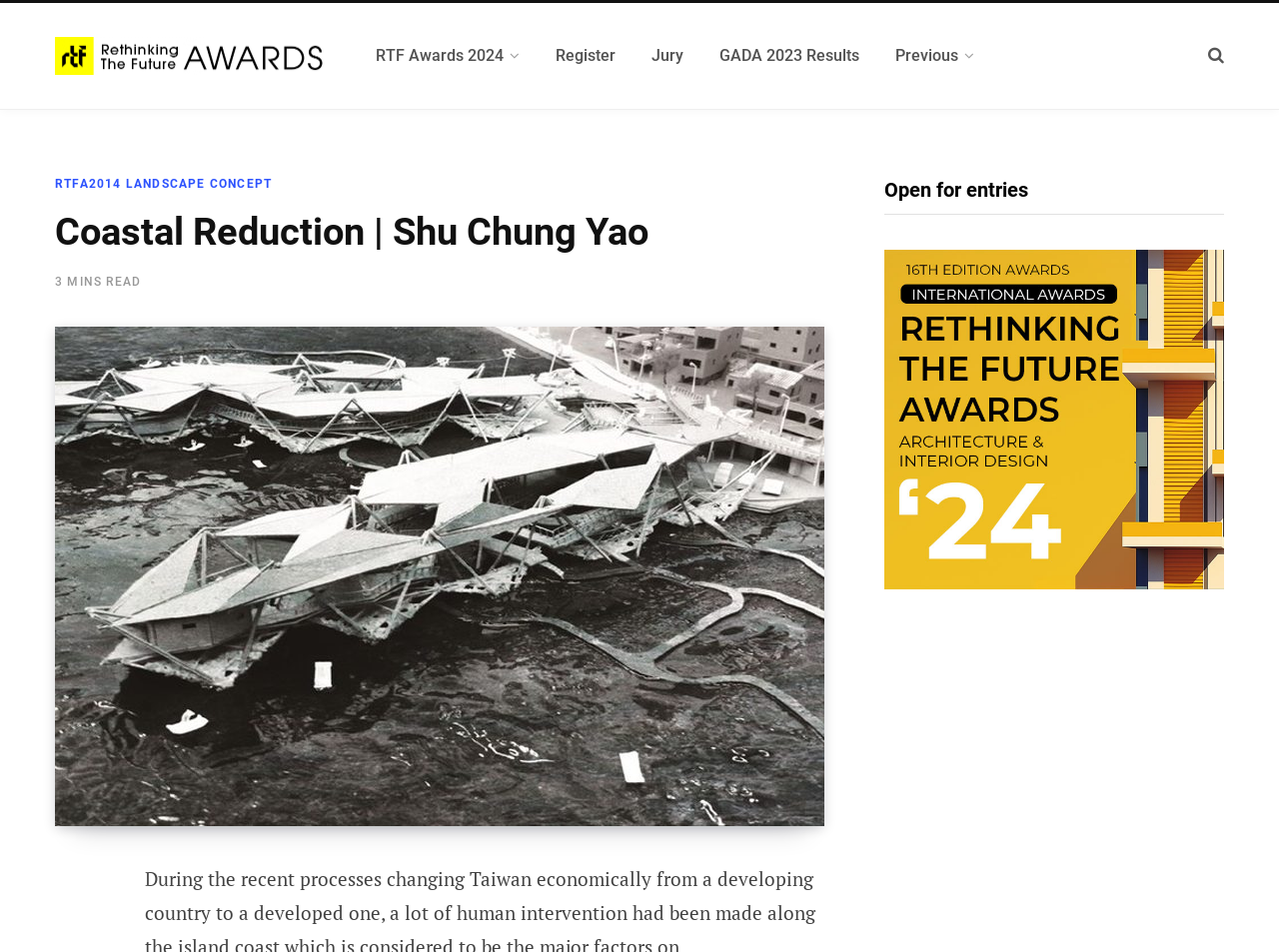What is the text above the 'SHARE' button?
Deliver a detailed and extensive answer to the question.

I found the answer by looking at the text above the 'SHARE' button, which is the heading 'Coastal Reduction | Shu Chung Yao'.